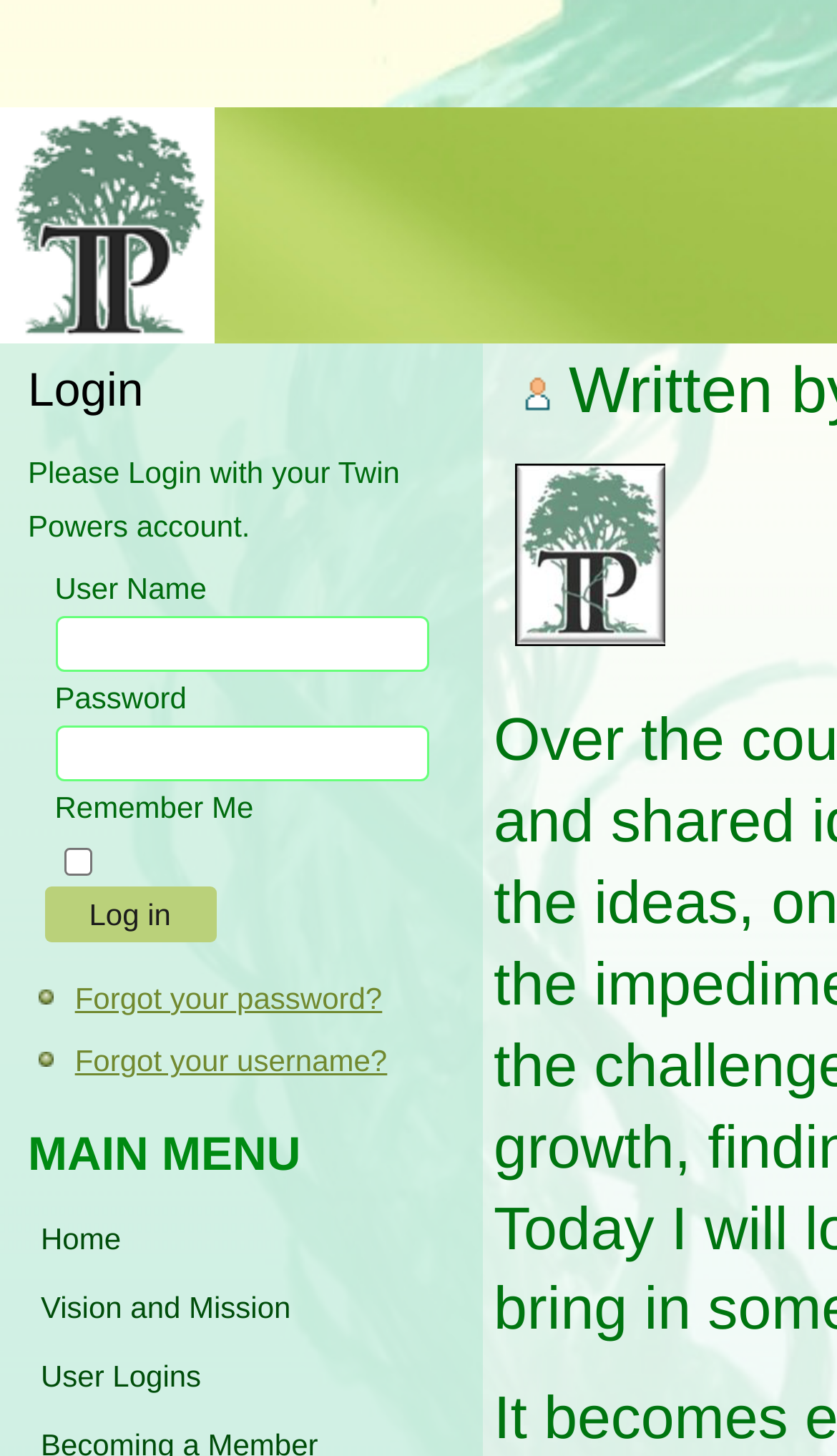Given the content of the image, can you provide a detailed answer to the question?
What type of image is displayed on the webpage?

The image is displayed on the right side of the webpage, and it is identified as the 'Twin Powers Logo'. This suggests that the image is a logo or a branding element of the website.